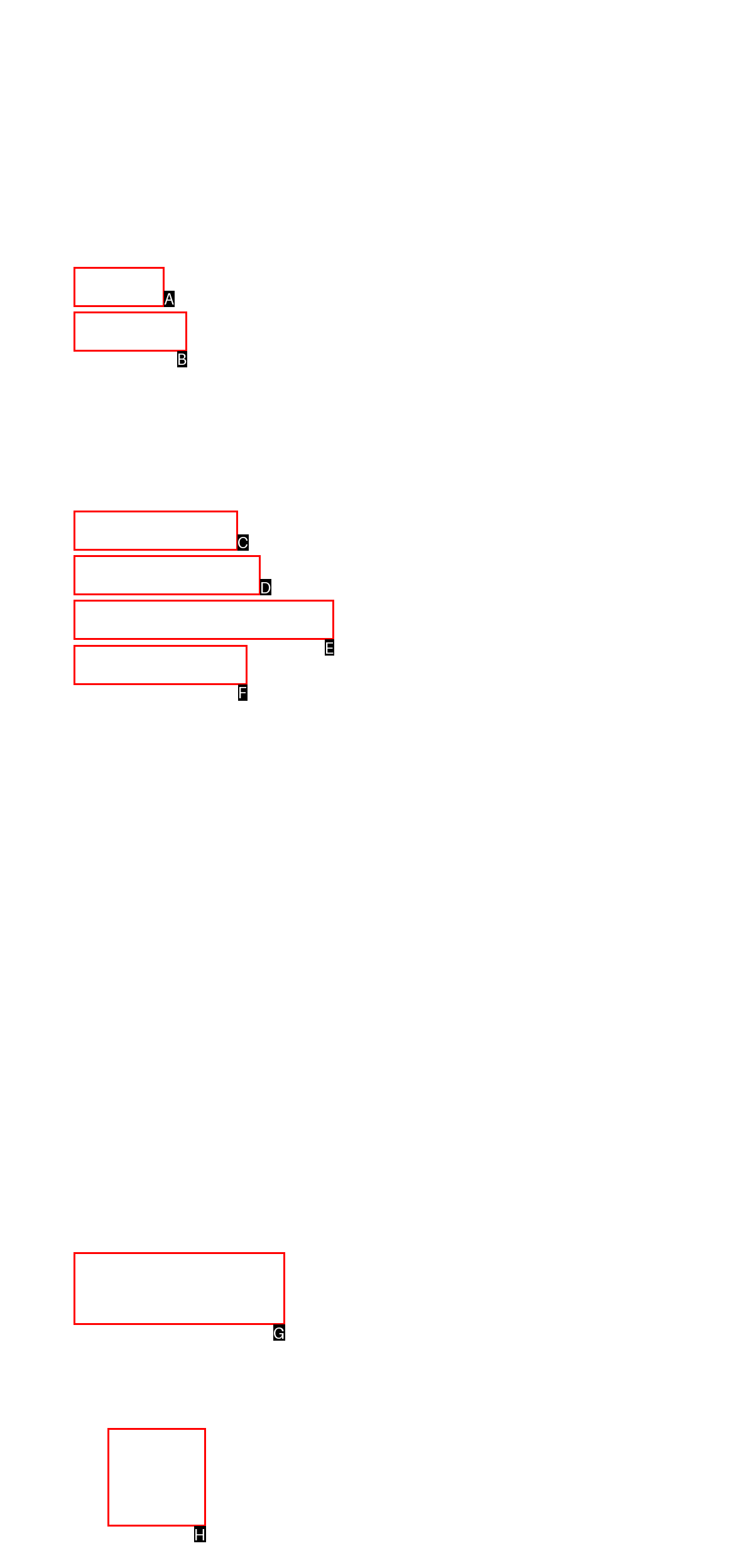Find the HTML element that matches the description: Follow
Respond with the corresponding letter from the choices provided.

H